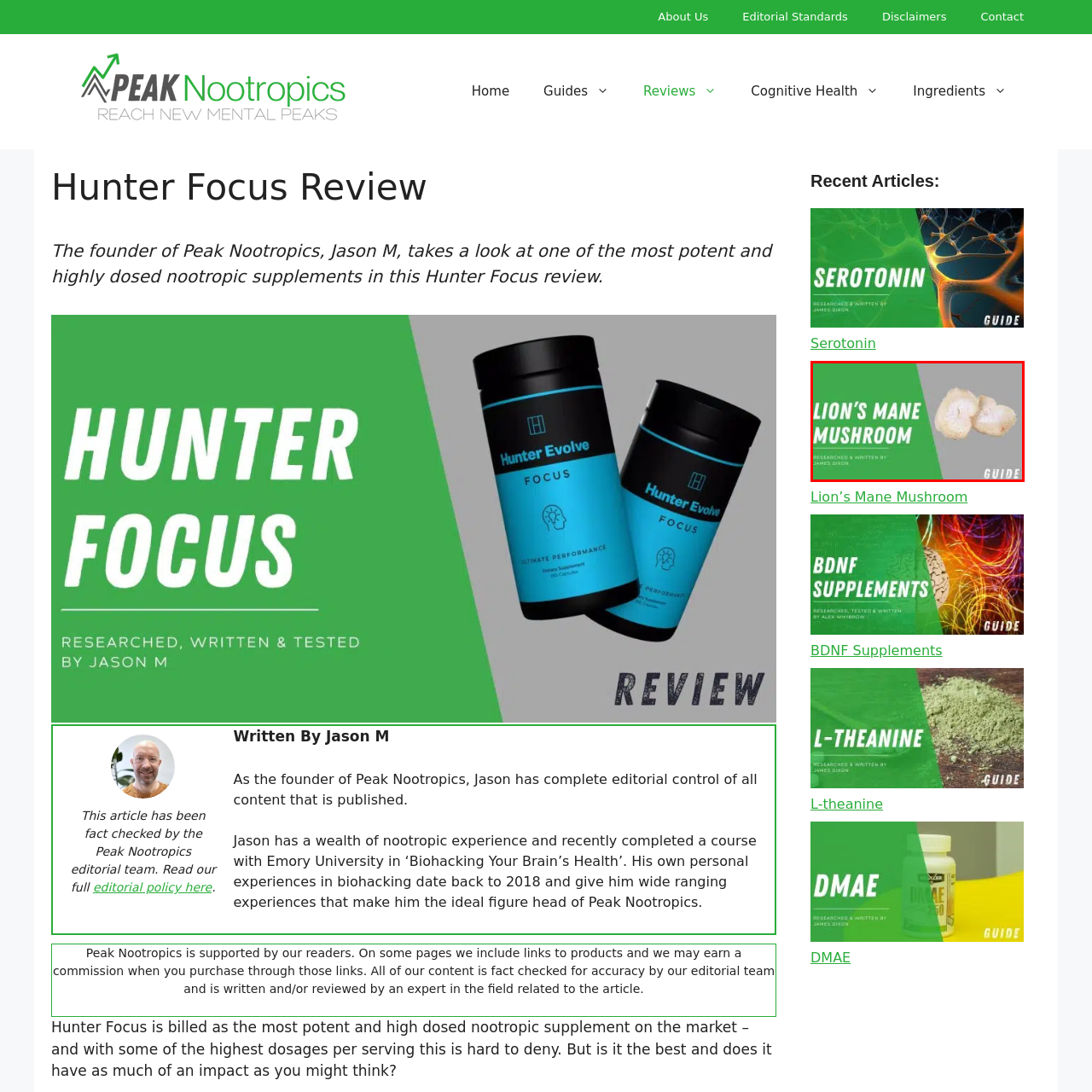Please examine the image within the red bounding box and provide an answer to the following question using a single word or phrase:
Who researched and wrote the guide?

James Dixon